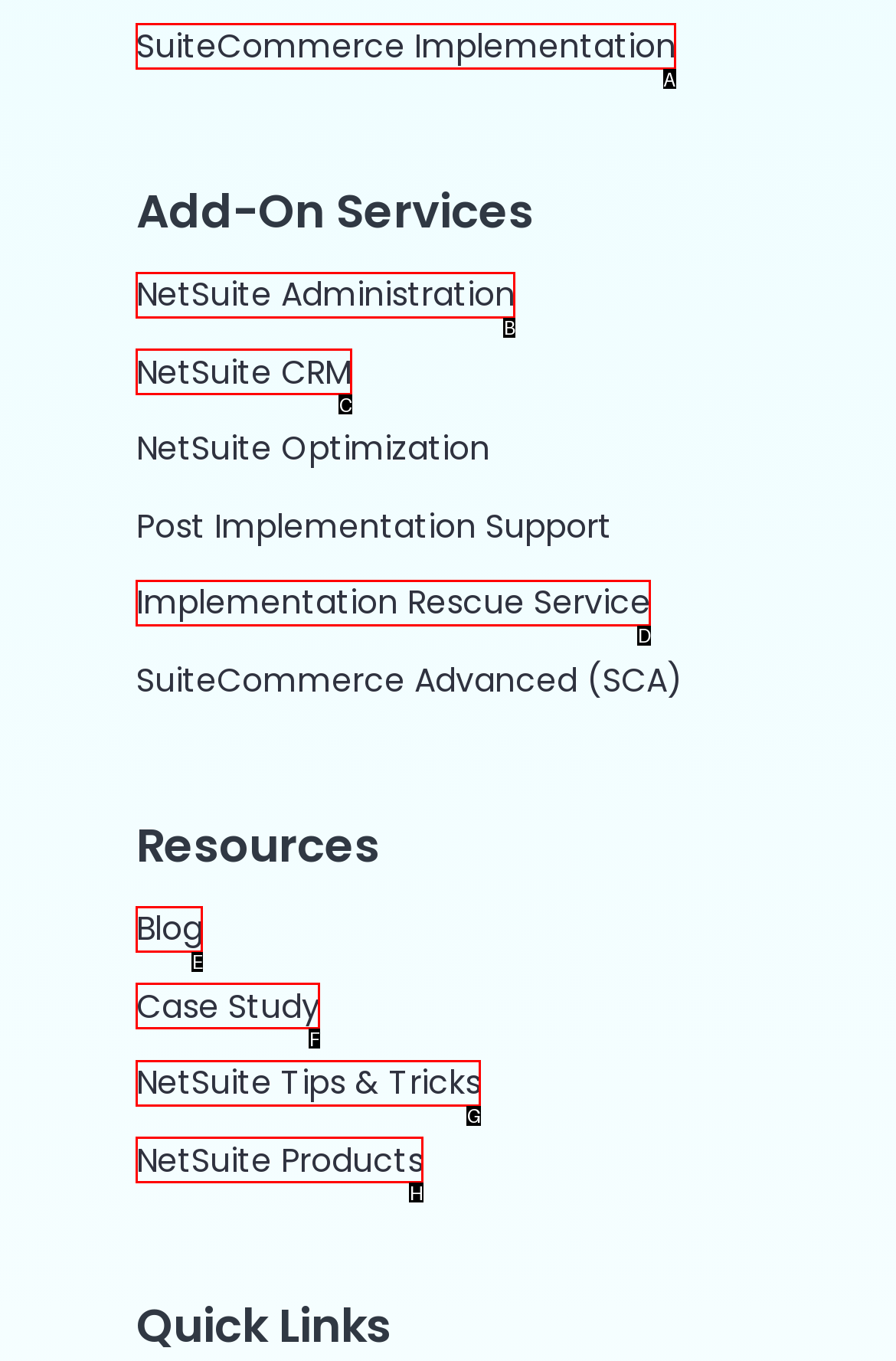Determine which HTML element I should select to execute the task: Click on SuiteCommerce Implementation
Reply with the corresponding option's letter from the given choices directly.

A